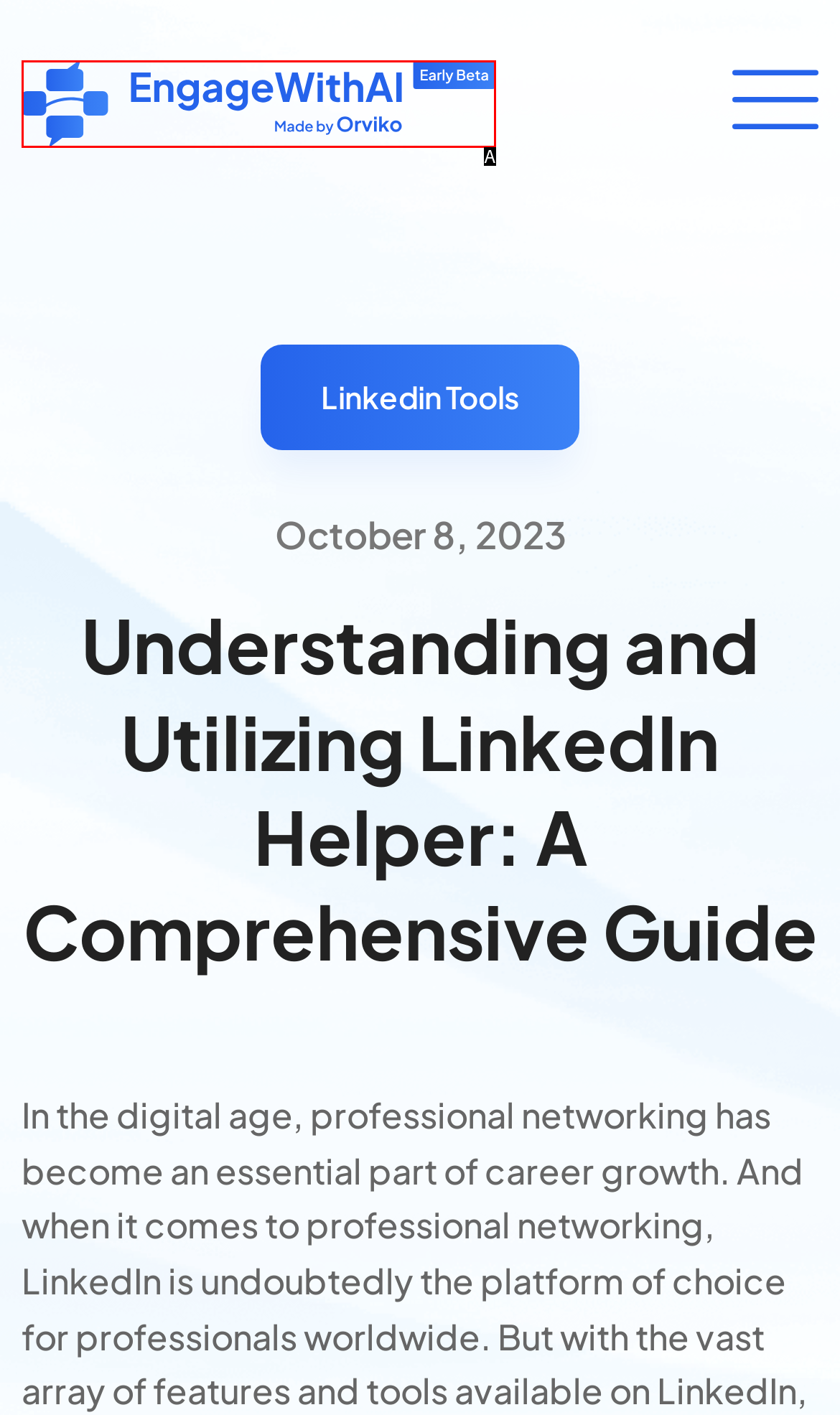Given the description: alt="Engage With AI", identify the corresponding option. Answer with the letter of the appropriate option directly.

A